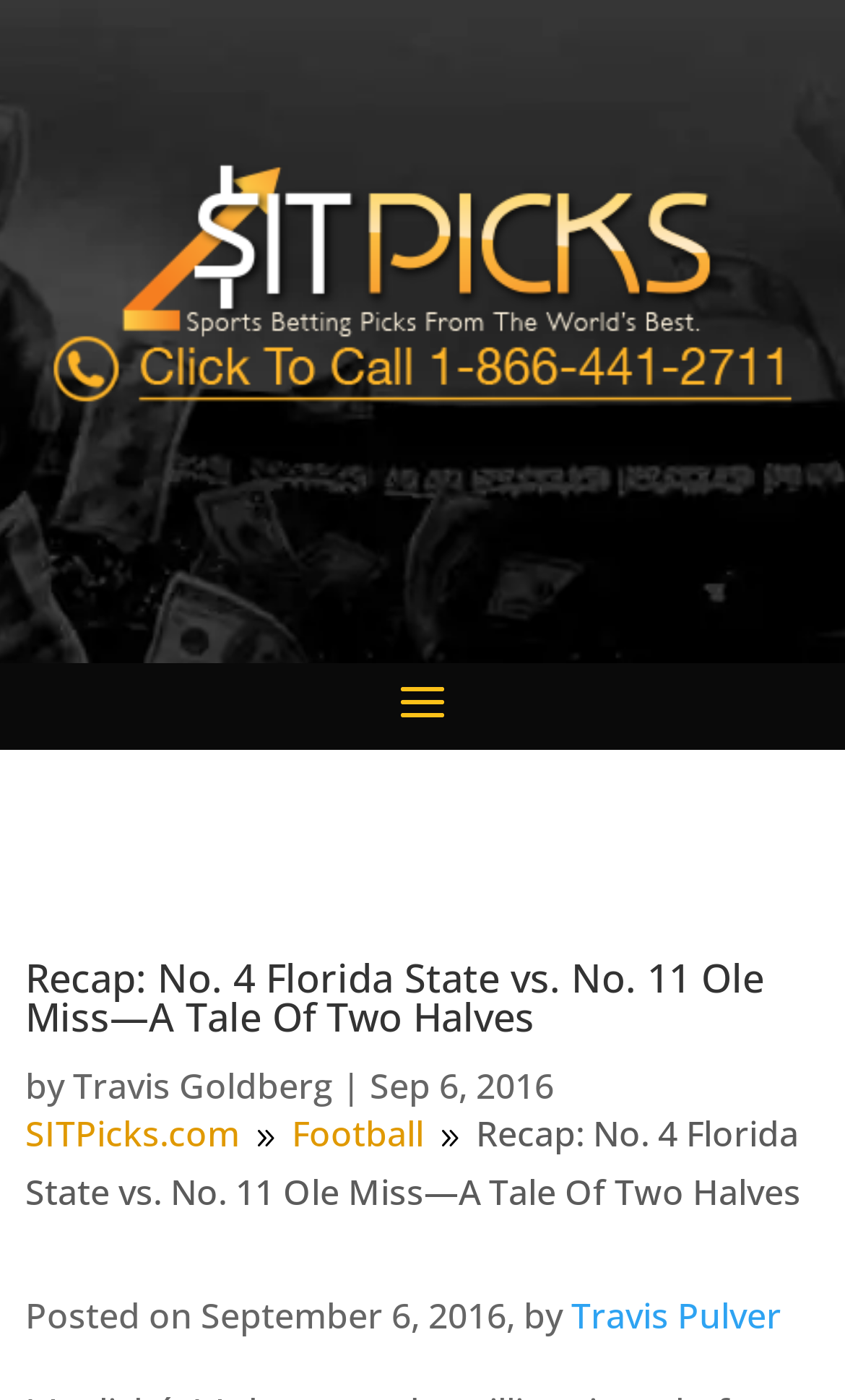Using the provided element description, identify the bounding box coordinates as (top-left x, top-left y, bottom-right x, bottom-right y). Ensure all values are between 0 and 1. Description: Football

[0.345, 0.793, 0.502, 0.827]